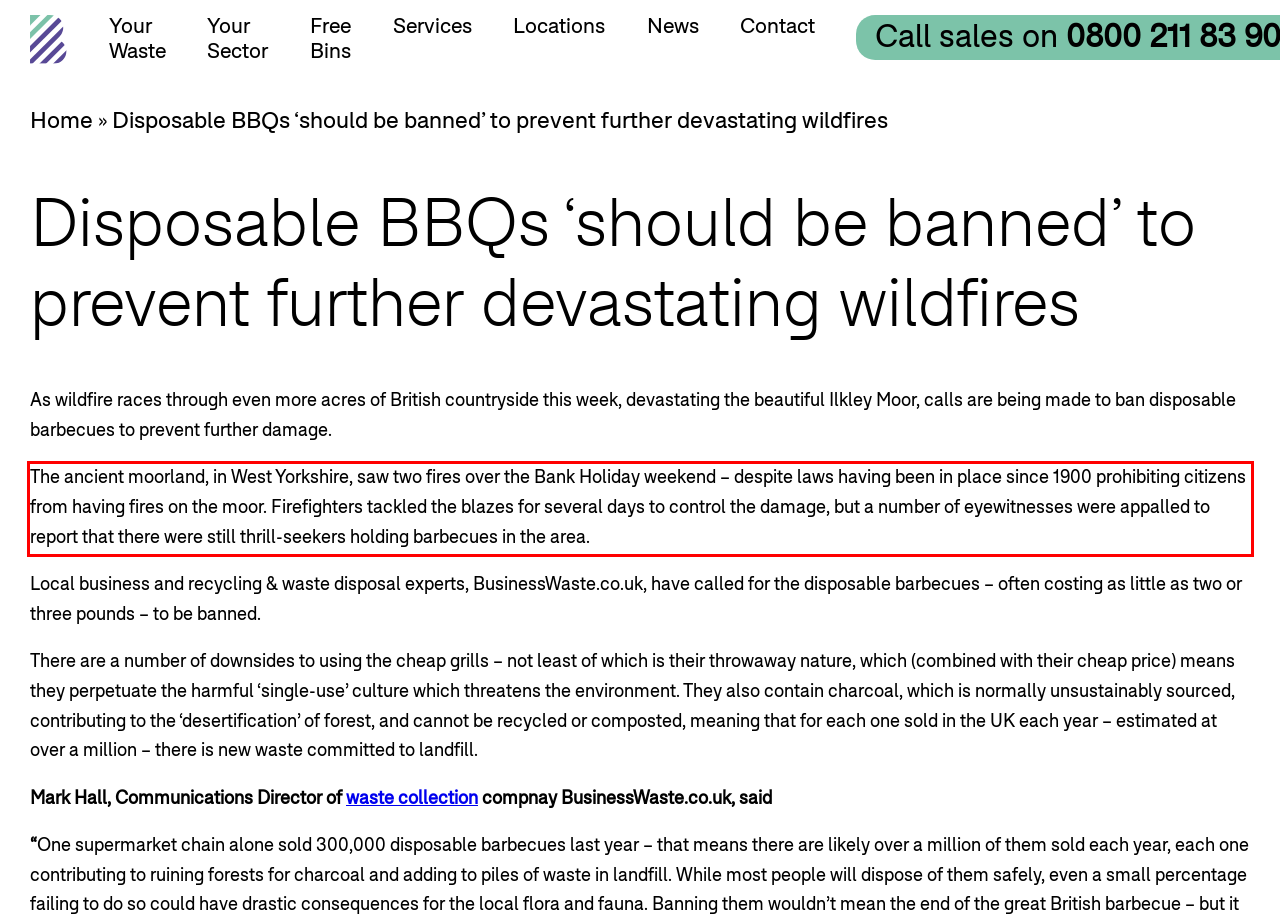Please analyze the provided webpage screenshot and perform OCR to extract the text content from the red rectangle bounding box.

The ancient moorland, in West Yorkshire, saw two fires over the Bank Holiday weekend – despite laws having been in place since 1900 prohibiting citizens from having fires on the moor. Firefighters tackled the blazes for several days to control the damage, but a number of eyewitnesses were appalled to report that there were still thrill-seekers holding barbecues in the area.